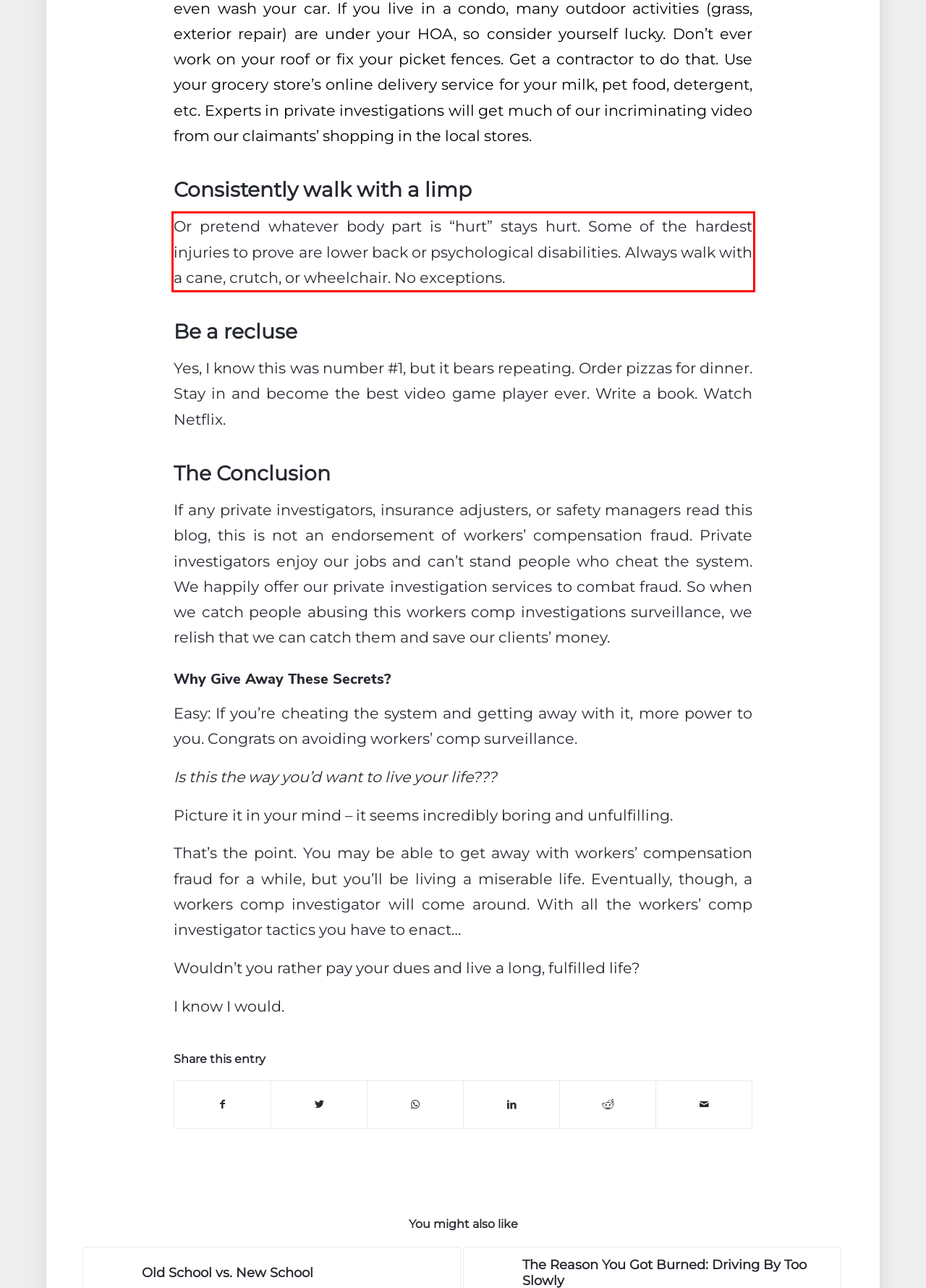Please analyze the screenshot of a webpage and extract the text content within the red bounding box using OCR.

Or pretend whatever body part is “hurt” stays hurt. Some of the hardest injuries to prove are lower back or psychological disabilities. Always walk with a cane, crutch, or wheelchair. No exceptions.